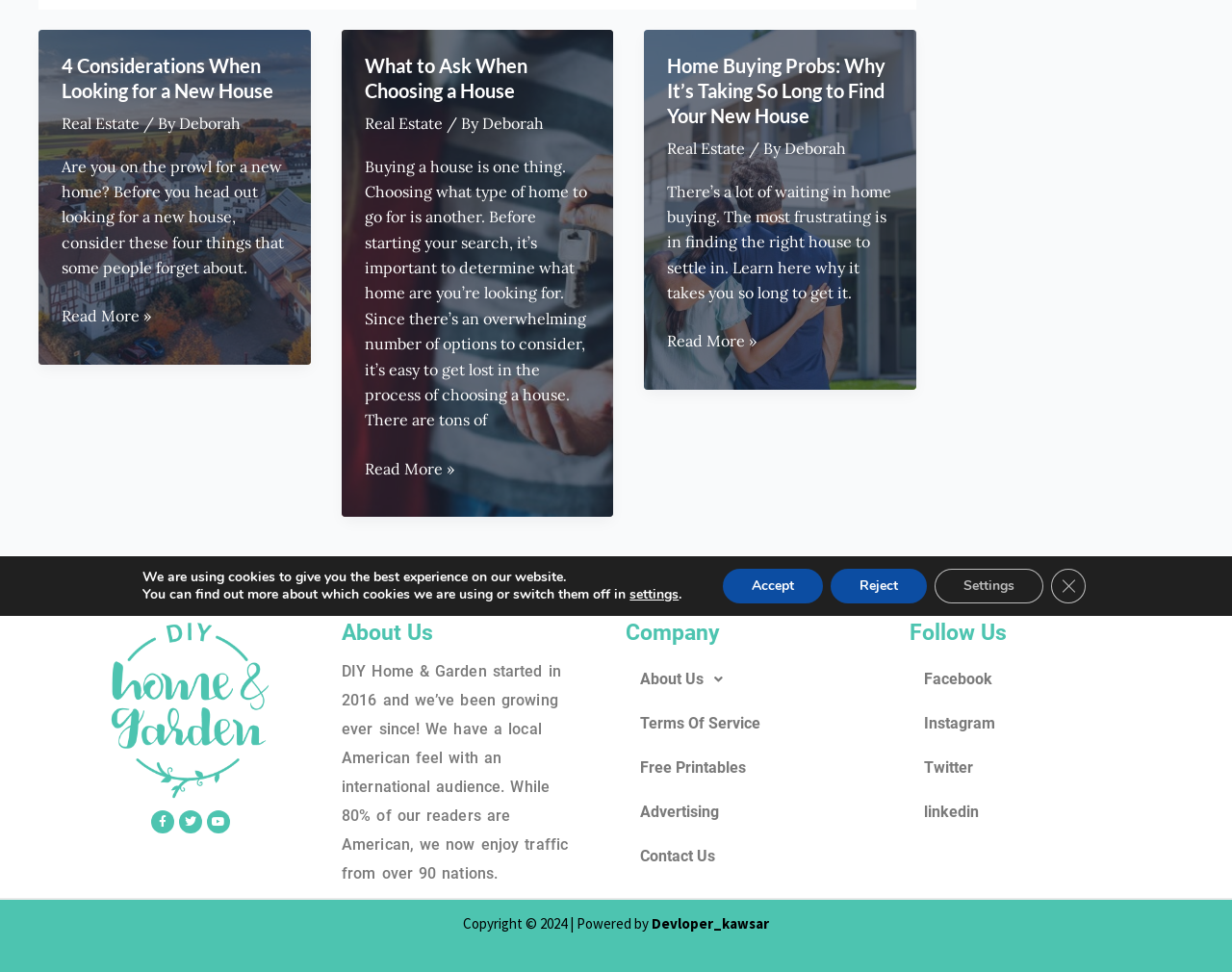Determine the bounding box coordinates for the HTML element described here: "Close GDPR Cookie Banner".

[0.853, 0.585, 0.881, 0.621]